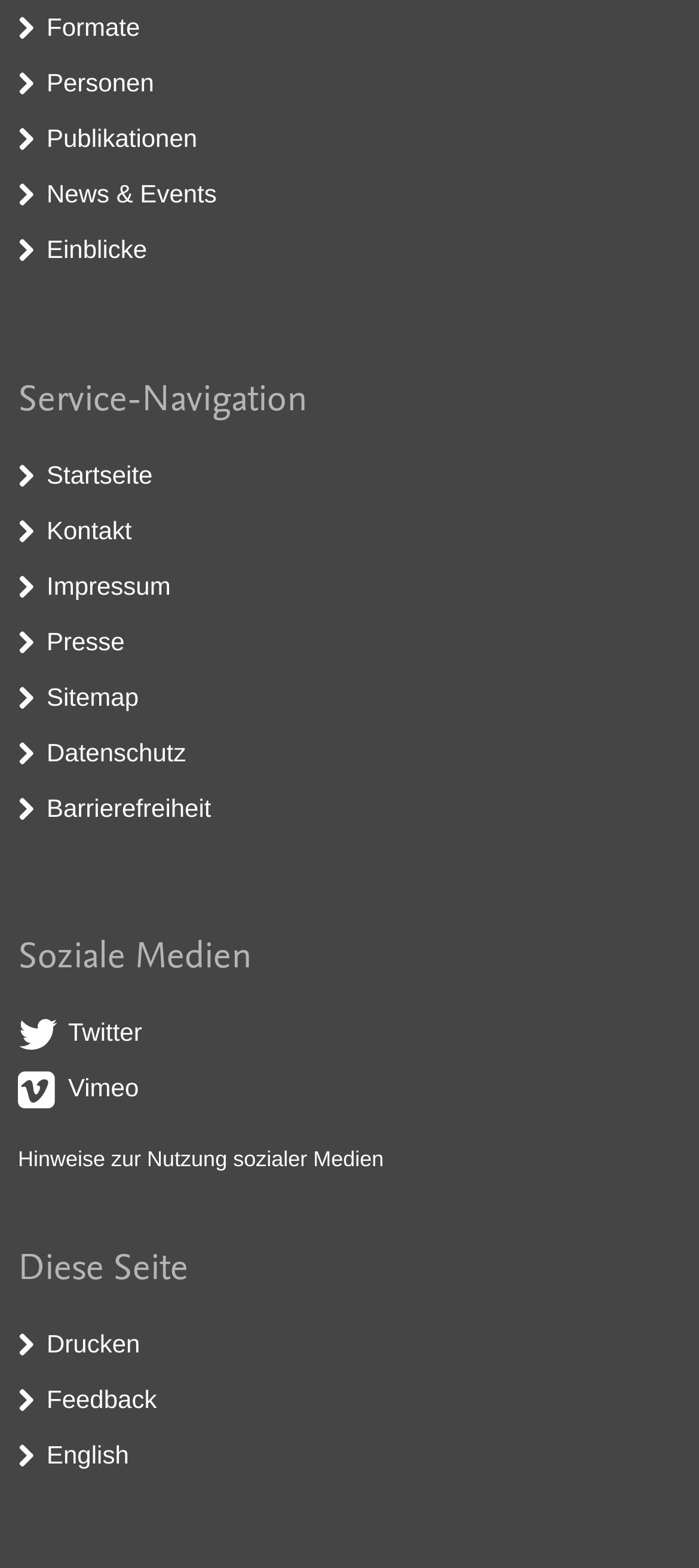Pinpoint the bounding box coordinates of the element to be clicked to execute the instruction: "View News & Events".

[0.067, 0.115, 0.31, 0.133]